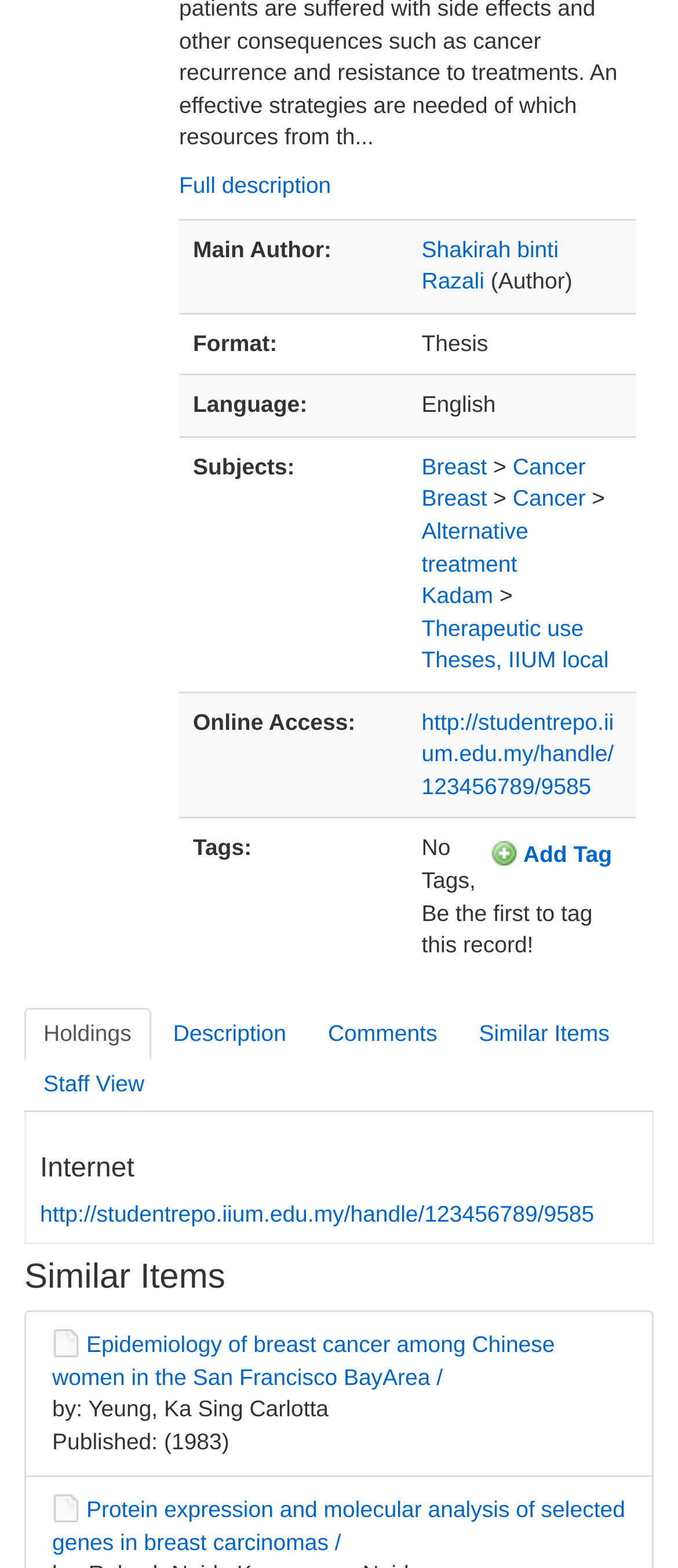What is the language of the thesis?
Examine the screenshot and reply with a single word or phrase.

English